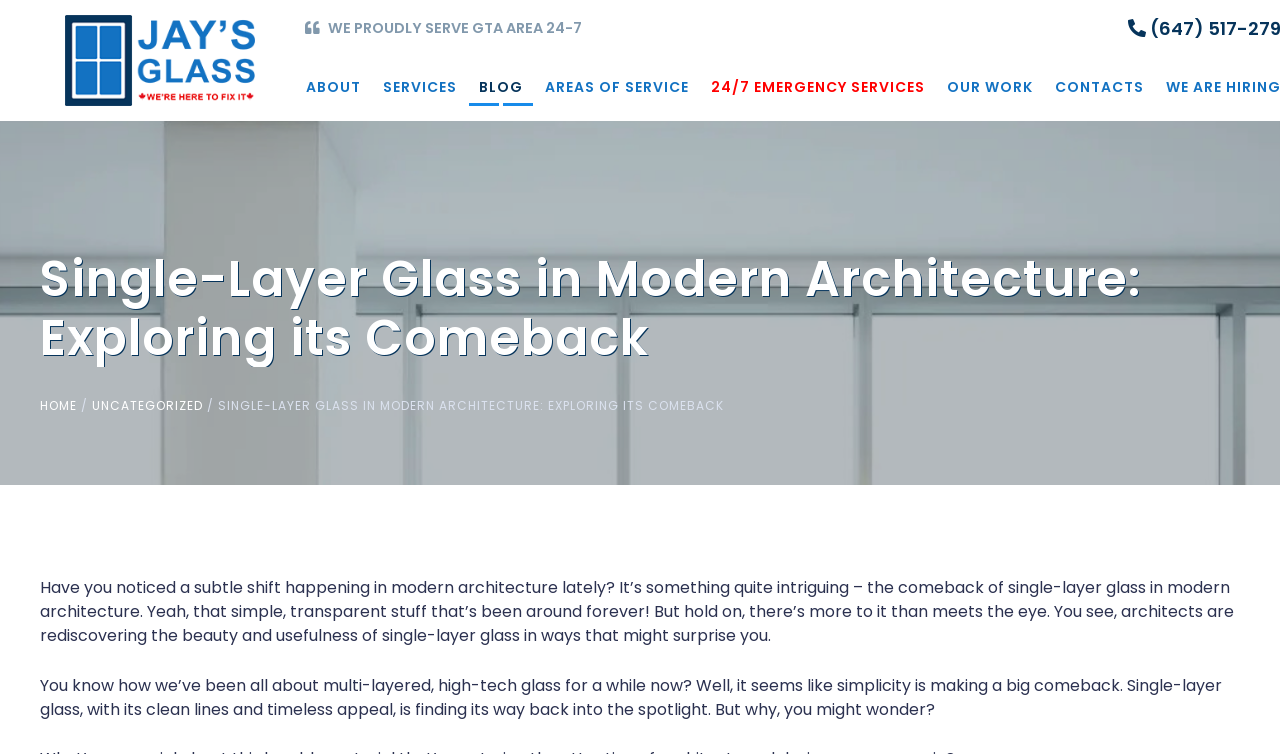Describe all visible elements and their arrangement on the webpage.

The webpage is about single-layer glass in modern architecture, with a focus on its resurgence and innovative applications. At the top left, there is a logo of "Jay's Glass" accompanied by a link to the website's homepage. Below the logo, there is a horizontal navigation menu with links to various sections, including "ABOUT", "SERVICES", "BLOG", "AREAS OF SERVICE", "24/7 EMERGENCY SERVICES", "OUR WORK", and "CONTACTS". 

To the right of the logo, there is a static text "WE PROUDLY SERVE GTA AREA 24-7". 

The main content of the webpage is divided into two sections. The first section is a heading that reads "Single-Layer Glass in Modern Architecture: Exploring its Comeback". Below the heading, there are three links: "HOME", a separator, and "UNCATEGORIZED". 

The second section is a long paragraph of text that discusses the comeback of single-layer glass in modern architecture. The text is divided into two parts, with the first part describing the trend of single-layer glass and the second part asking a question about its resurgence. The text is positioned in the middle of the webpage, spanning almost the entire width.